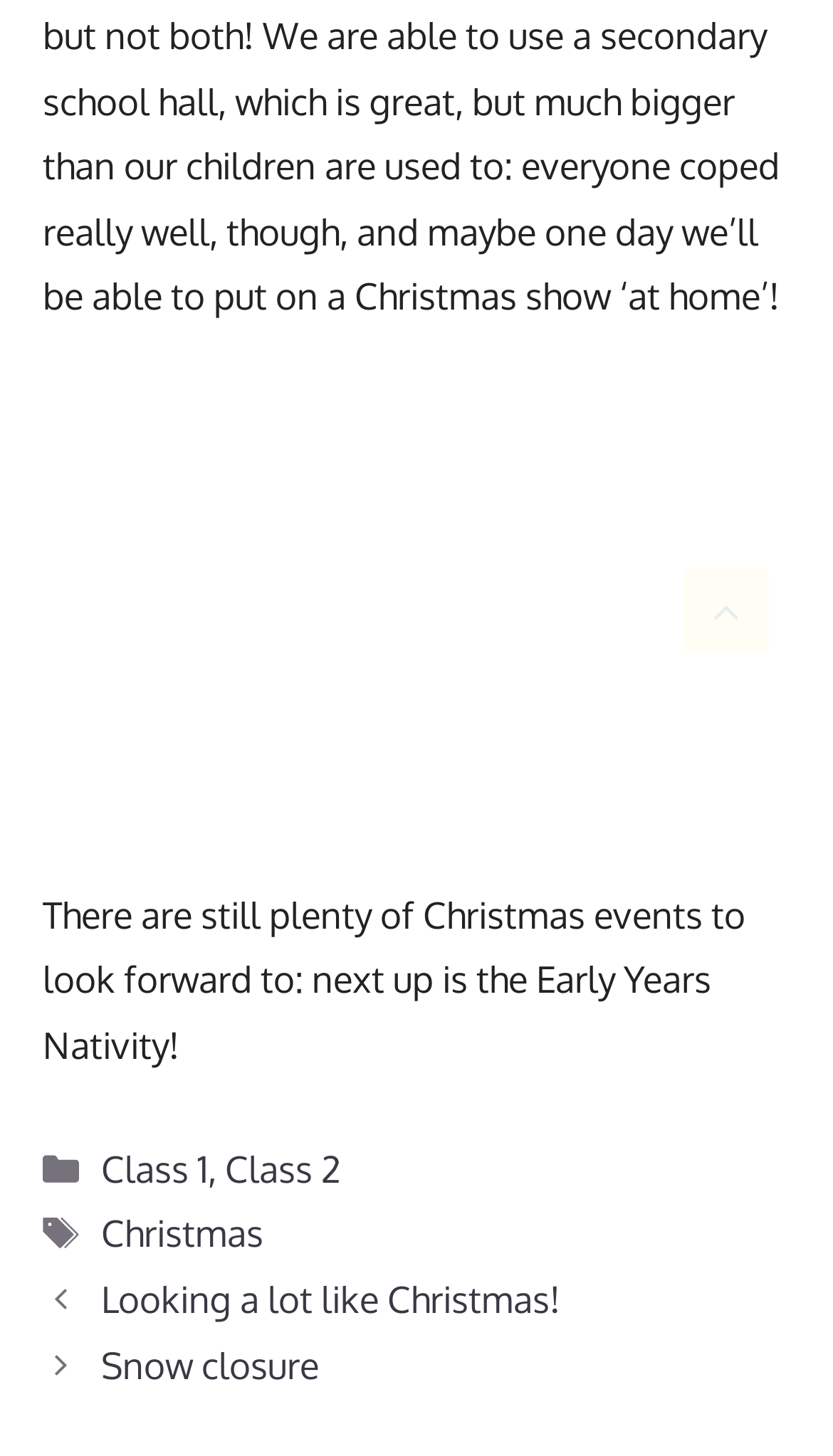Identify the bounding box of the UI component described as: "Wix.com".

None